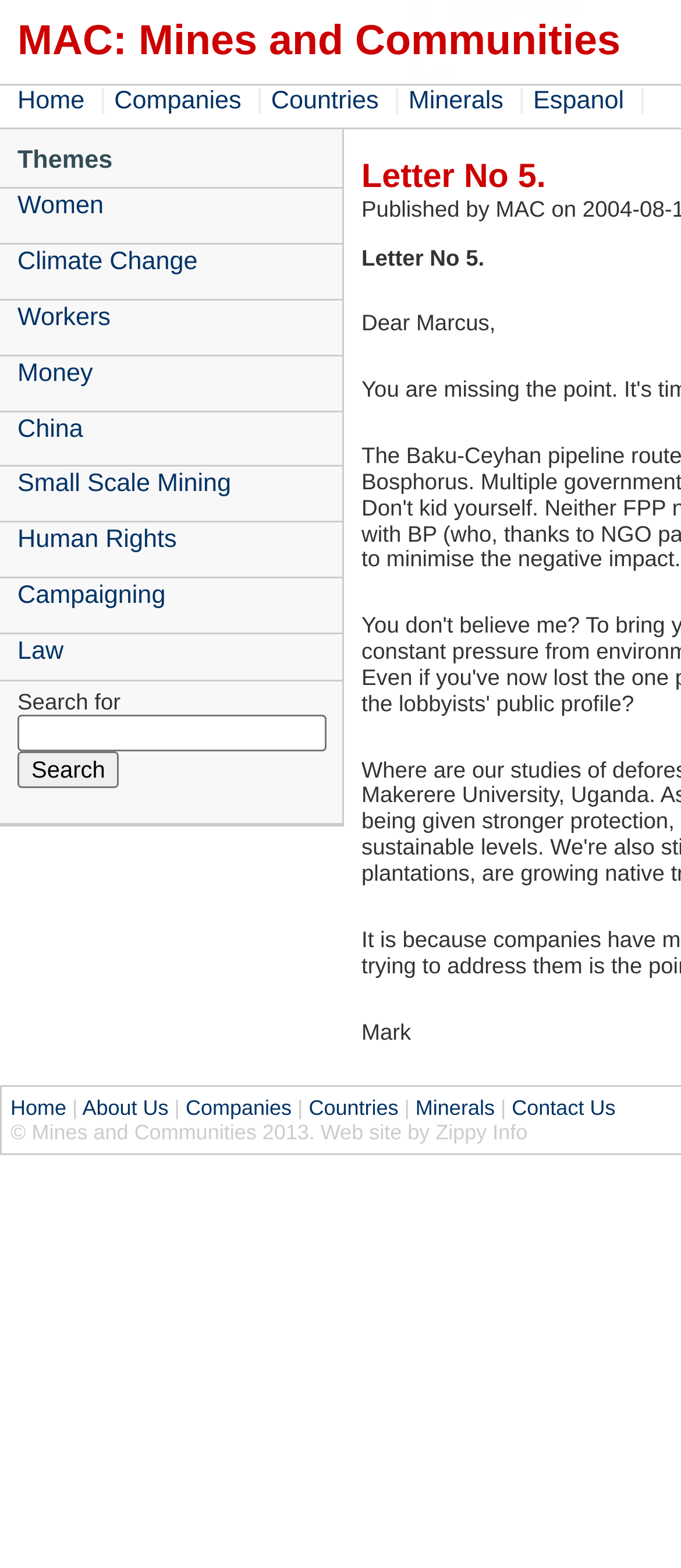Find the bounding box coordinates of the clickable area that will achieve the following instruction: "learn about companies".

[0.168, 0.056, 0.365, 0.074]